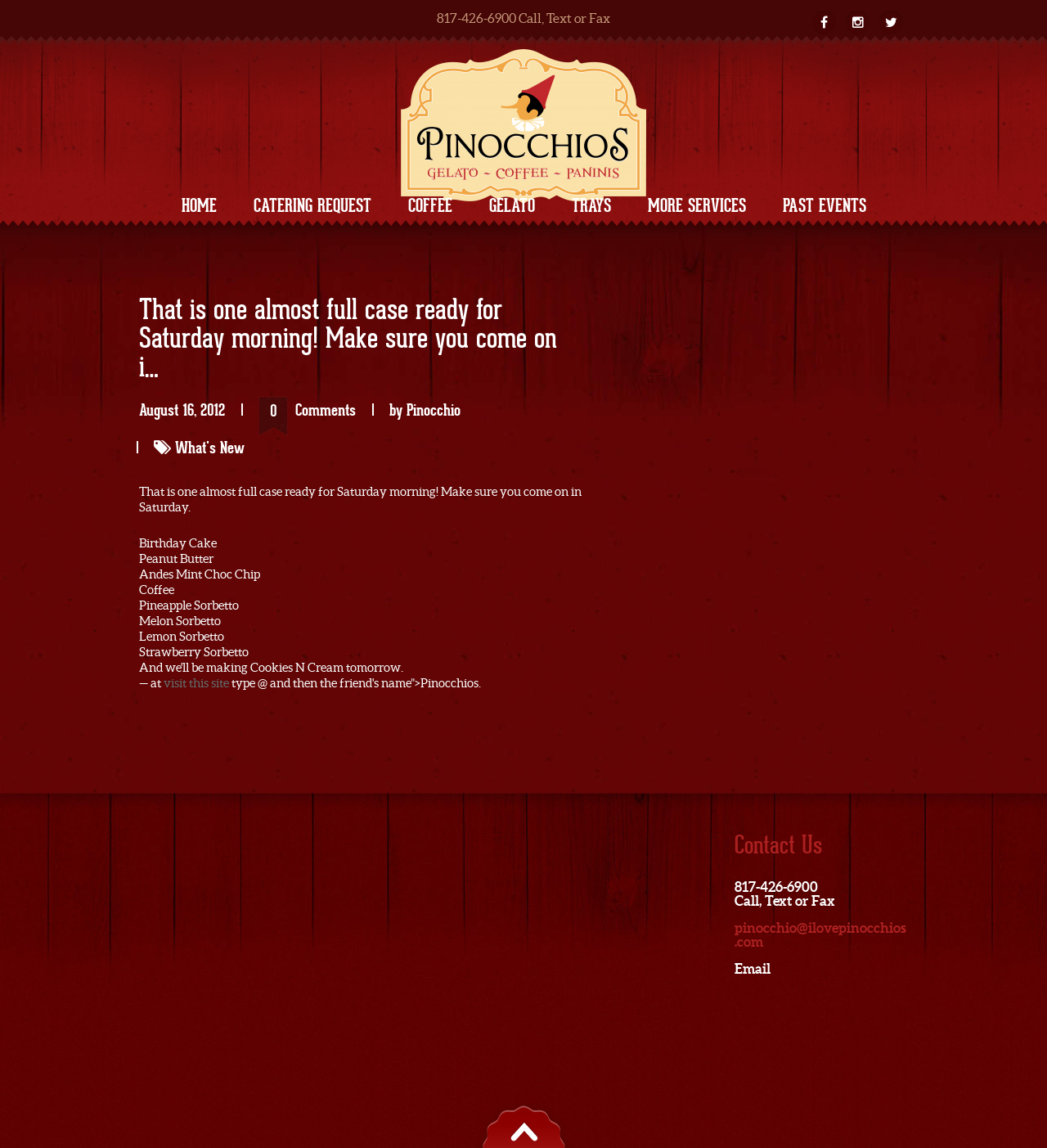What is the purpose of the 'CATERING REQUEST' link?
Provide a well-explained and detailed answer to the question.

I inferred this by looking at the navigation menu on the webpage, which includes a link labeled 'CATERING REQUEST'. This suggests that the link is intended for users who want to request catering services from the business or organization.